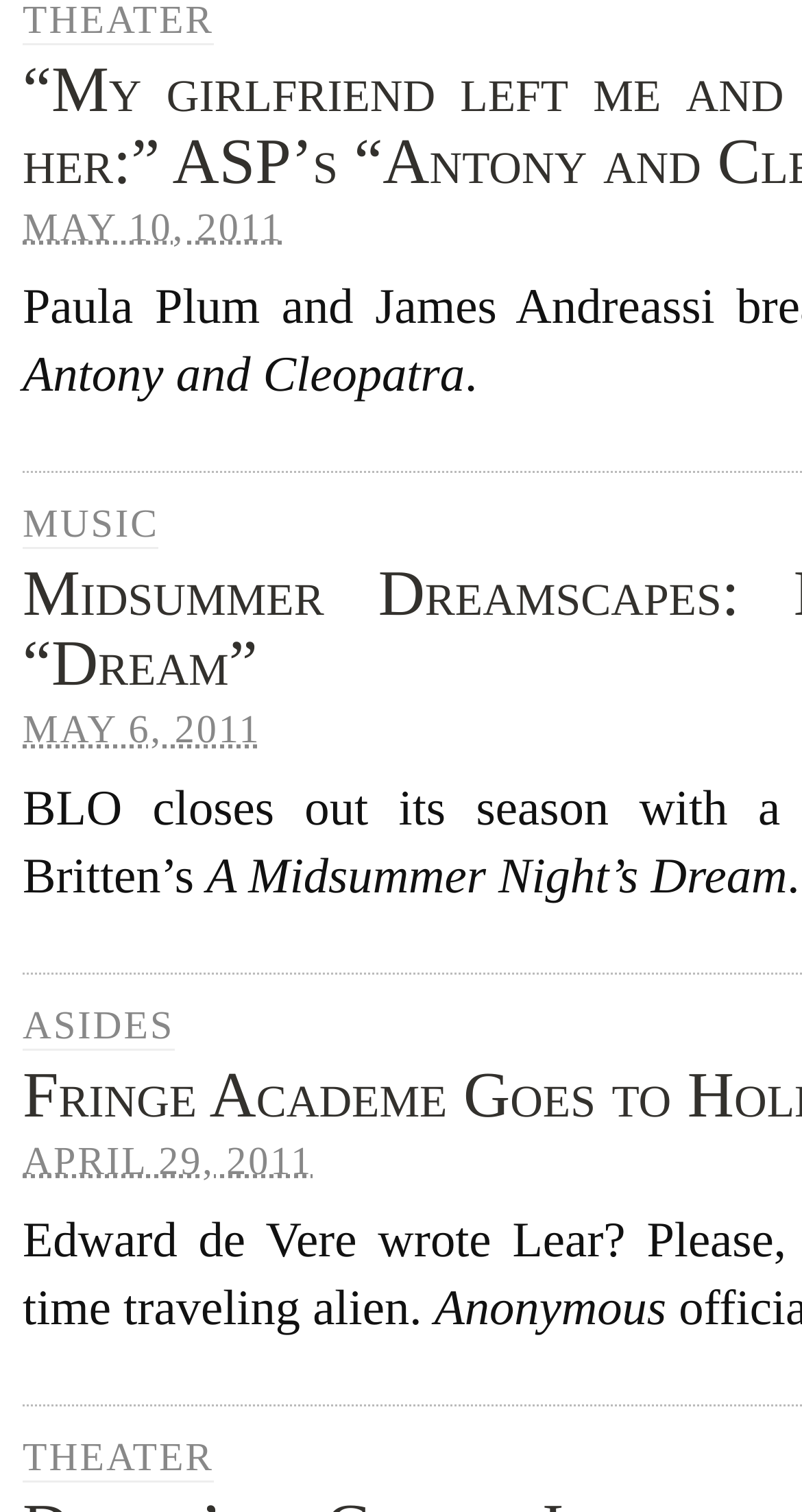What is the title of the second event?
Please respond to the question with a detailed and well-explained answer.

I found the title by looking at the static text element that is located below the 'MUSIC' link, which is 'A Midsummer Night’s Dream'.